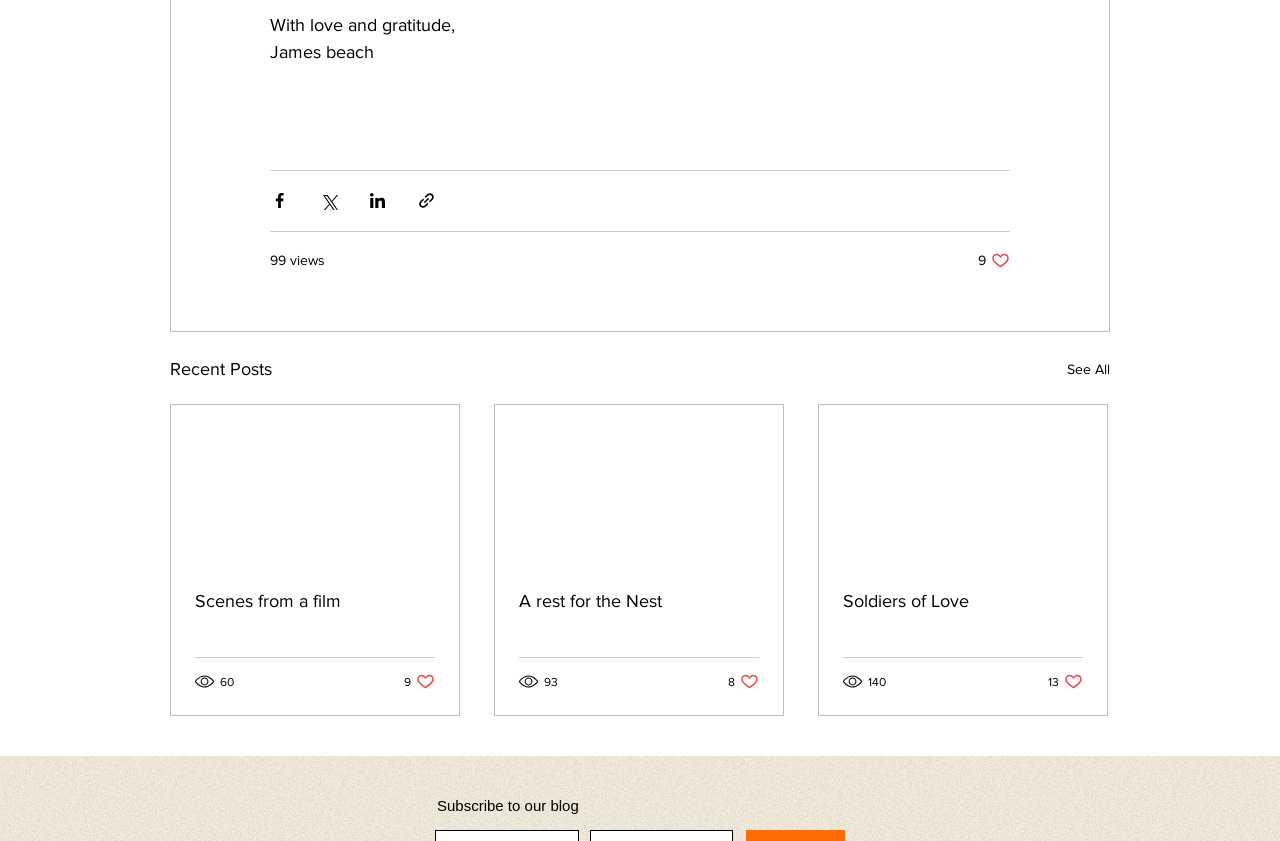Please provide a comprehensive answer to the question below using the information from the image: How many views does the third post have?

The third post has a generic element with the text '140 views', which indicates the number of views for that post.